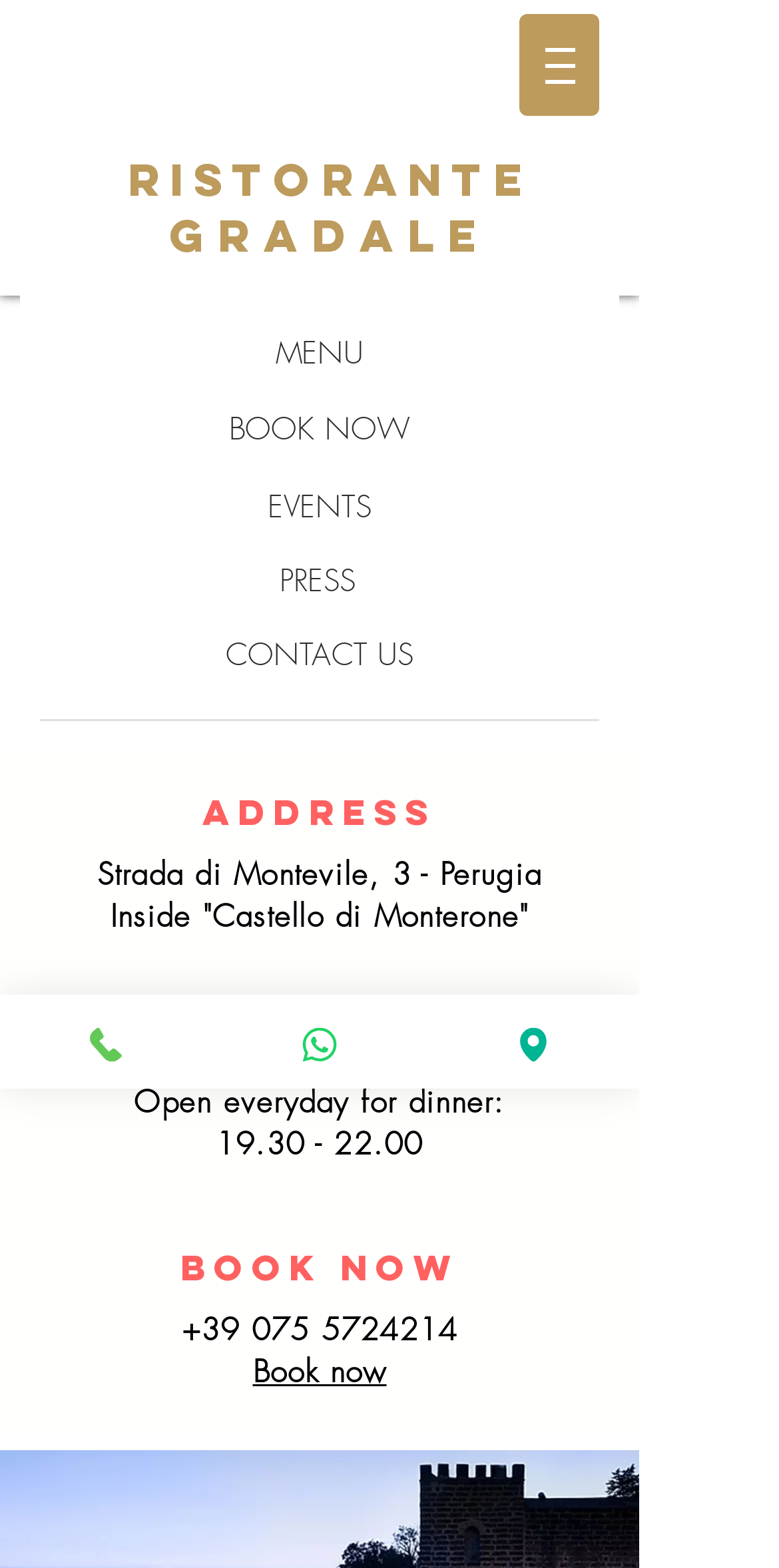Please give a succinct answer using a single word or phrase:
What is the address of the restaurant?

Strada di Montevile, 3 - Perugia